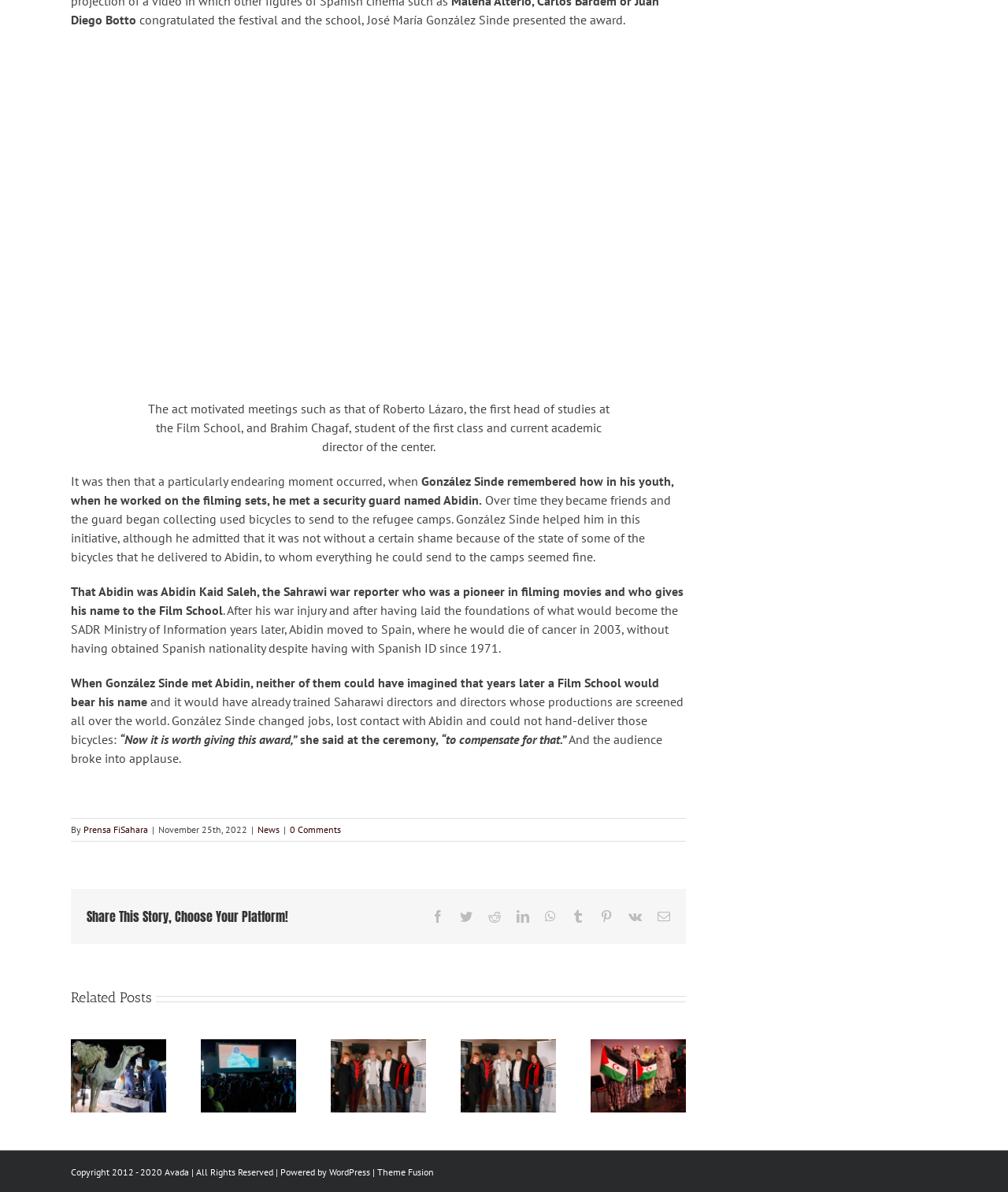Provide the bounding box coordinates for the UI element described in this sentence: "0 Comments". The coordinates should be four float values between 0 and 1, i.e., [left, top, right, bottom].

[0.288, 0.691, 0.338, 0.701]